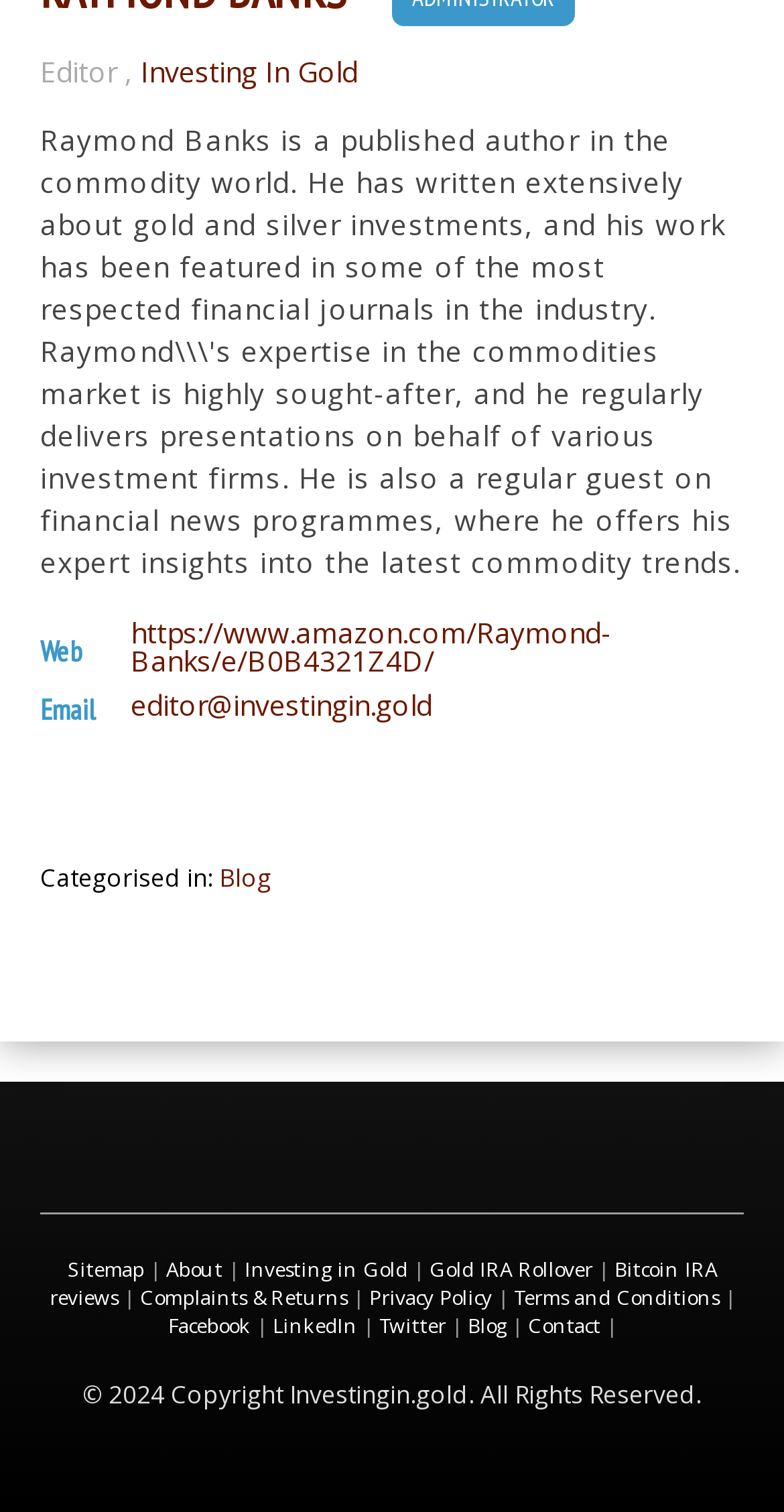Using the given element description, provide the bounding box coordinates (top-left x, top-left y, bottom-right x, bottom-right y) for the corresponding UI element in the screenshot: LinkedIn

[0.347, 0.866, 0.455, 0.885]